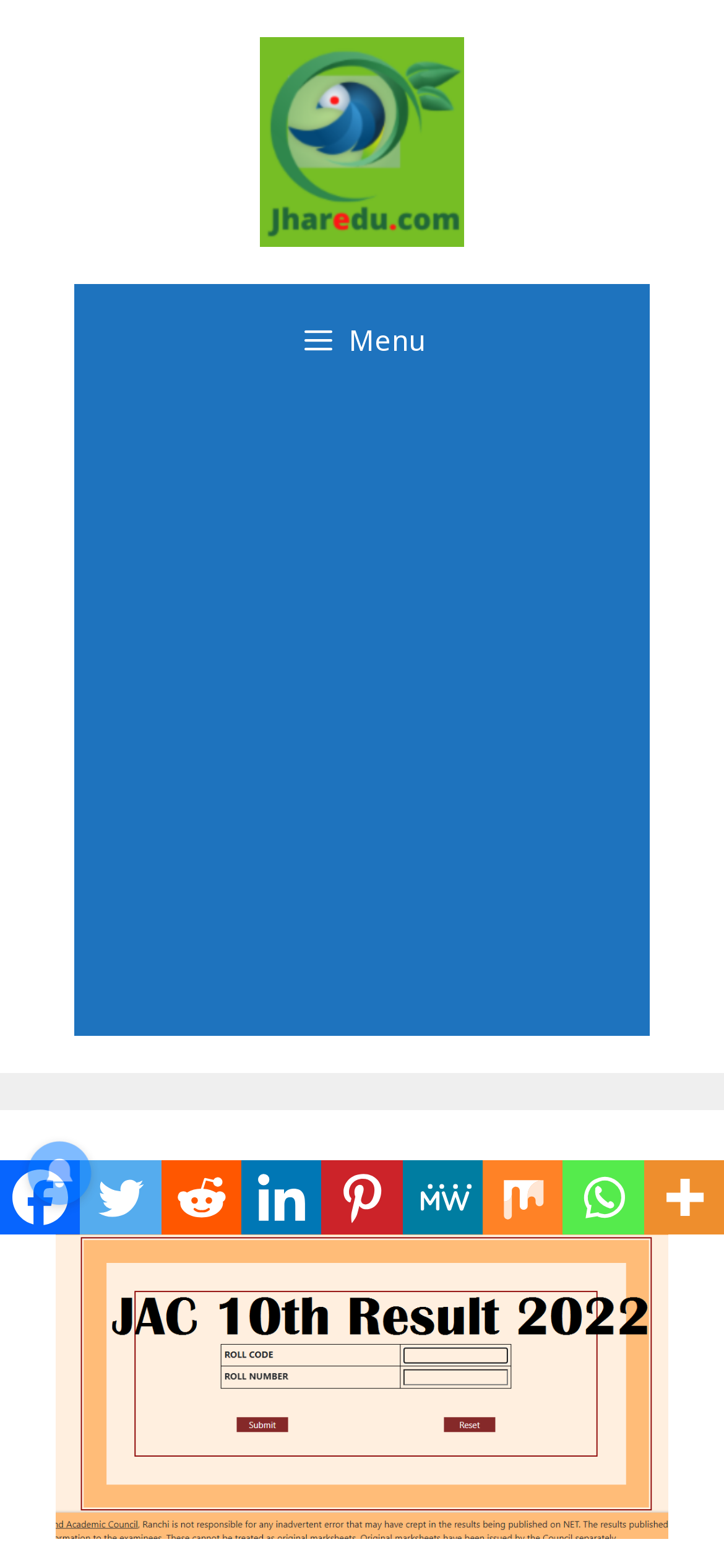Using the format (top-left x, top-left y, bottom-right x, bottom-right y), and given the element description, identify the bounding box coordinates within the screenshot: aria-label="Reddit" title="Reddit"

[0.222, 0.74, 0.333, 0.787]